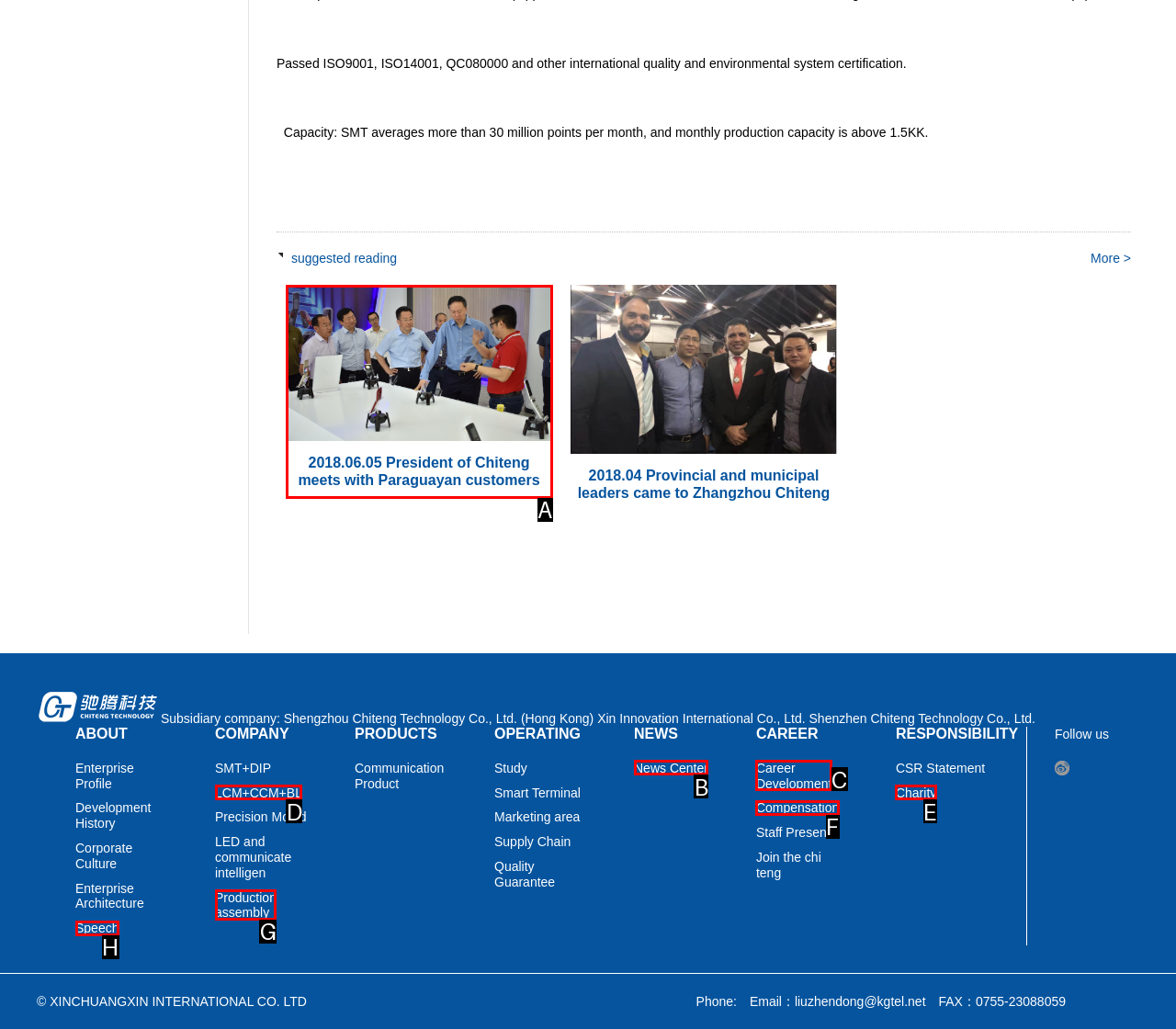Select the HTML element that fits the following description: Charity
Provide the letter of the matching option.

E